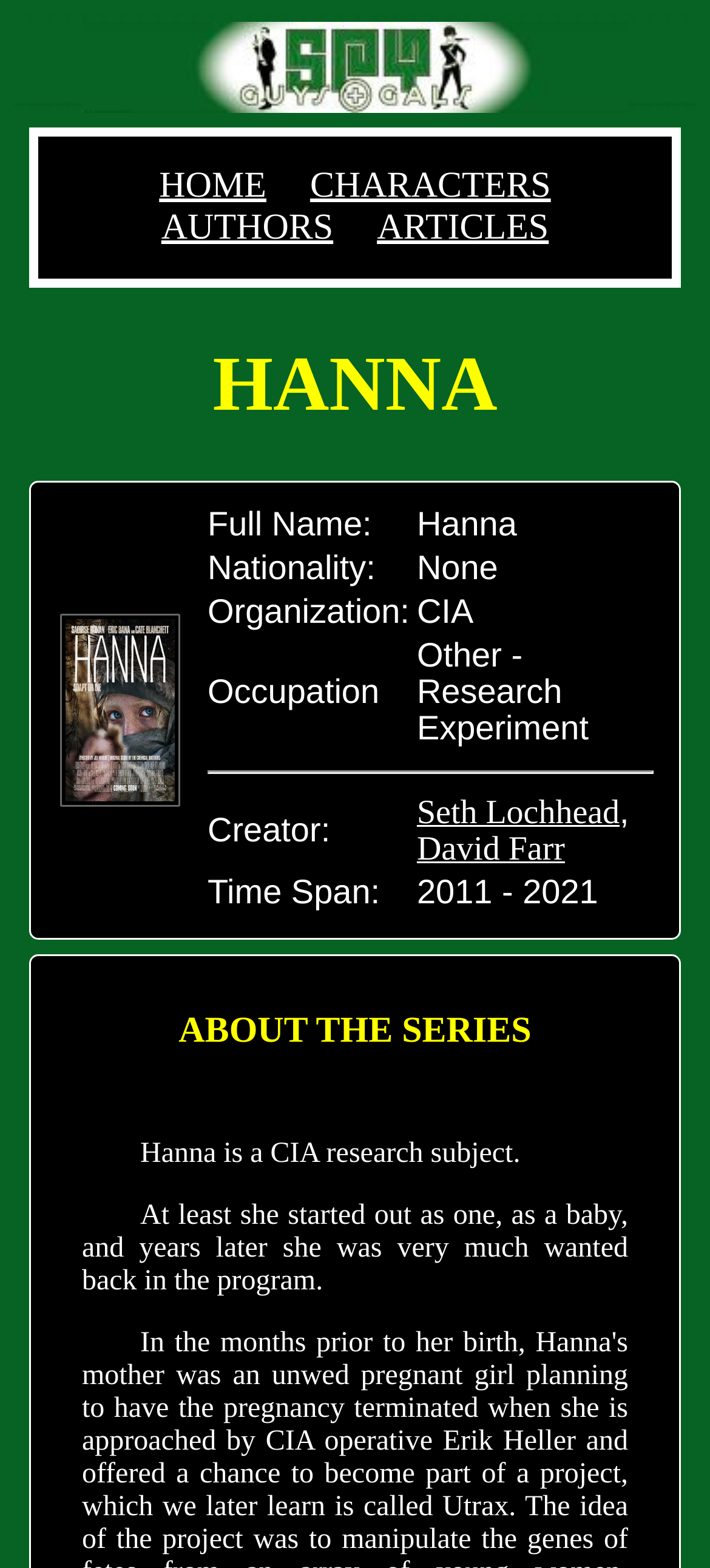What is the time span of Hanna's story?
Using the visual information, respond with a single word or phrase.

2011 - 2021